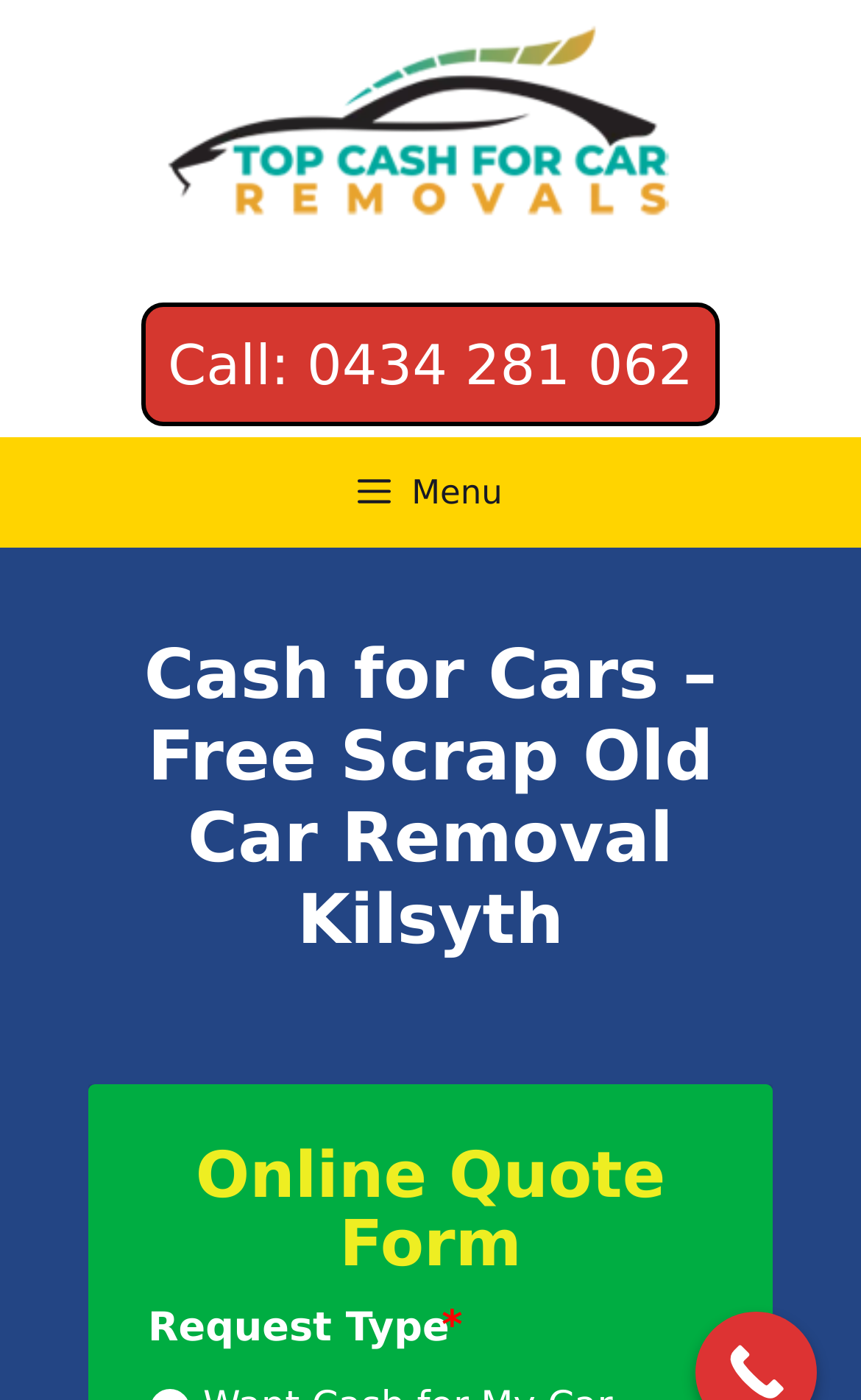Determine the bounding box coordinates for the HTML element mentioned in the following description: "Buying A Pet Online". The coordinates should be a list of four floats ranging from 0 to 1, represented as [left, top, right, bottom].

None